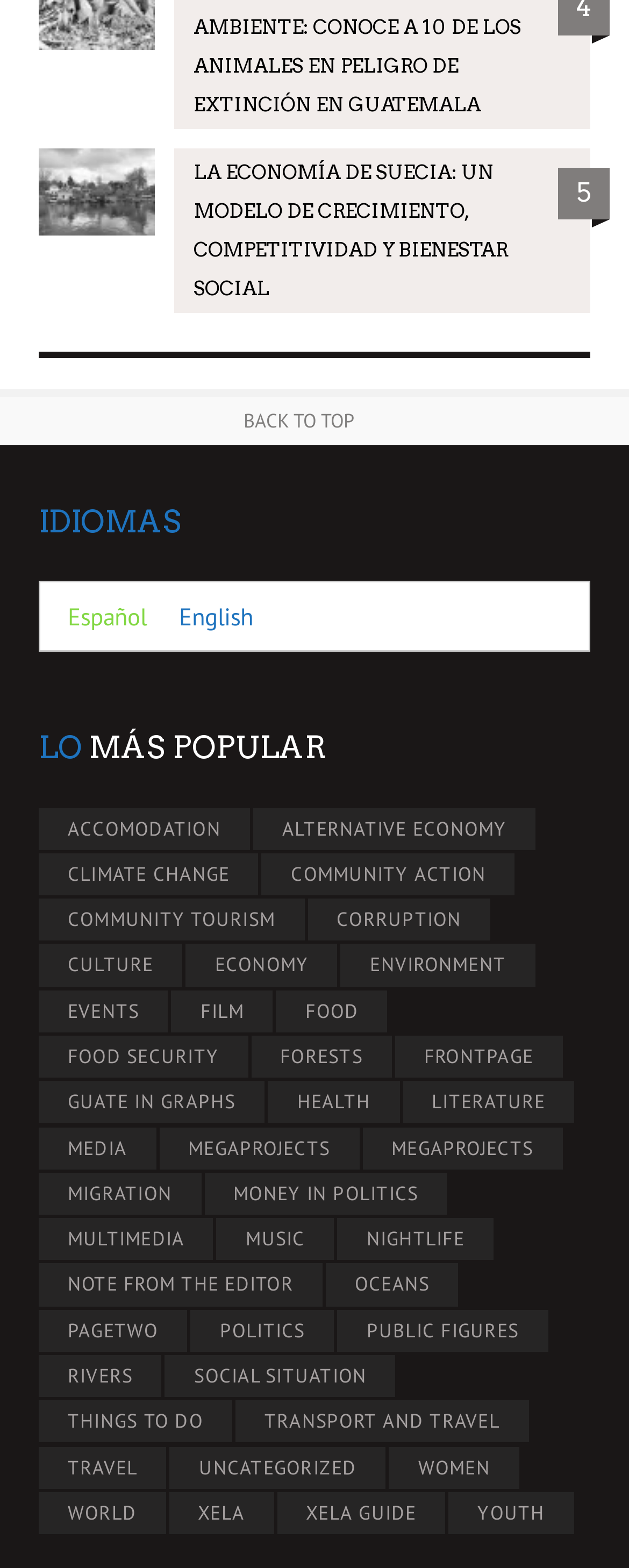Please determine the bounding box coordinates for the element that should be clicked to follow these instructions: "Read about COMMUNITY ACTION".

[0.417, 0.544, 0.819, 0.571]